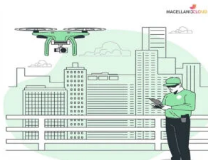What is the background color of the image?
Based on the visual information, provide a detailed and comprehensive answer.

The urban backdrop of the image features several skyscrapers outlined against a soft green backdrop, which gives a sense of innovation and technology being integrated into the city environment.